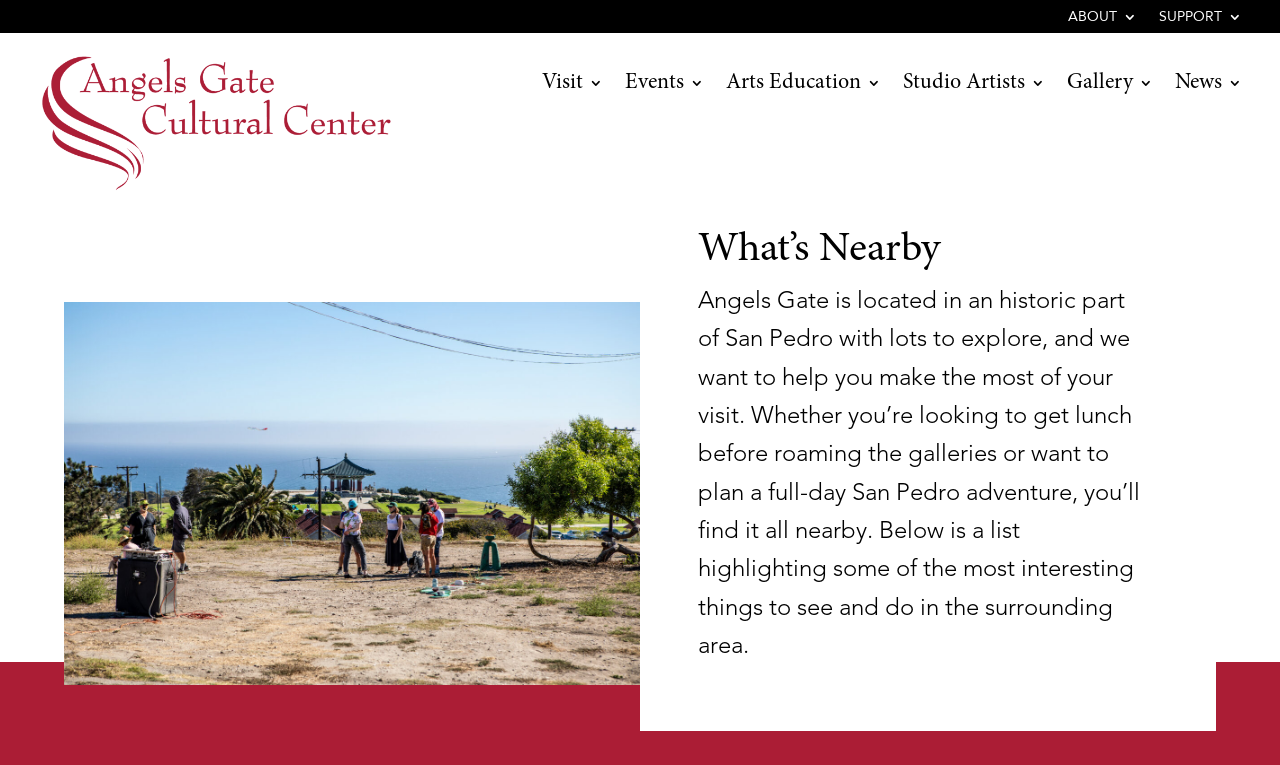Please identify the bounding box coordinates of the element's region that I should click in order to complete the following instruction: "Click on Events". The bounding box coordinates consist of four float numbers between 0 and 1, i.e., [left, top, right, bottom].

[0.488, 0.1, 0.55, 0.151]